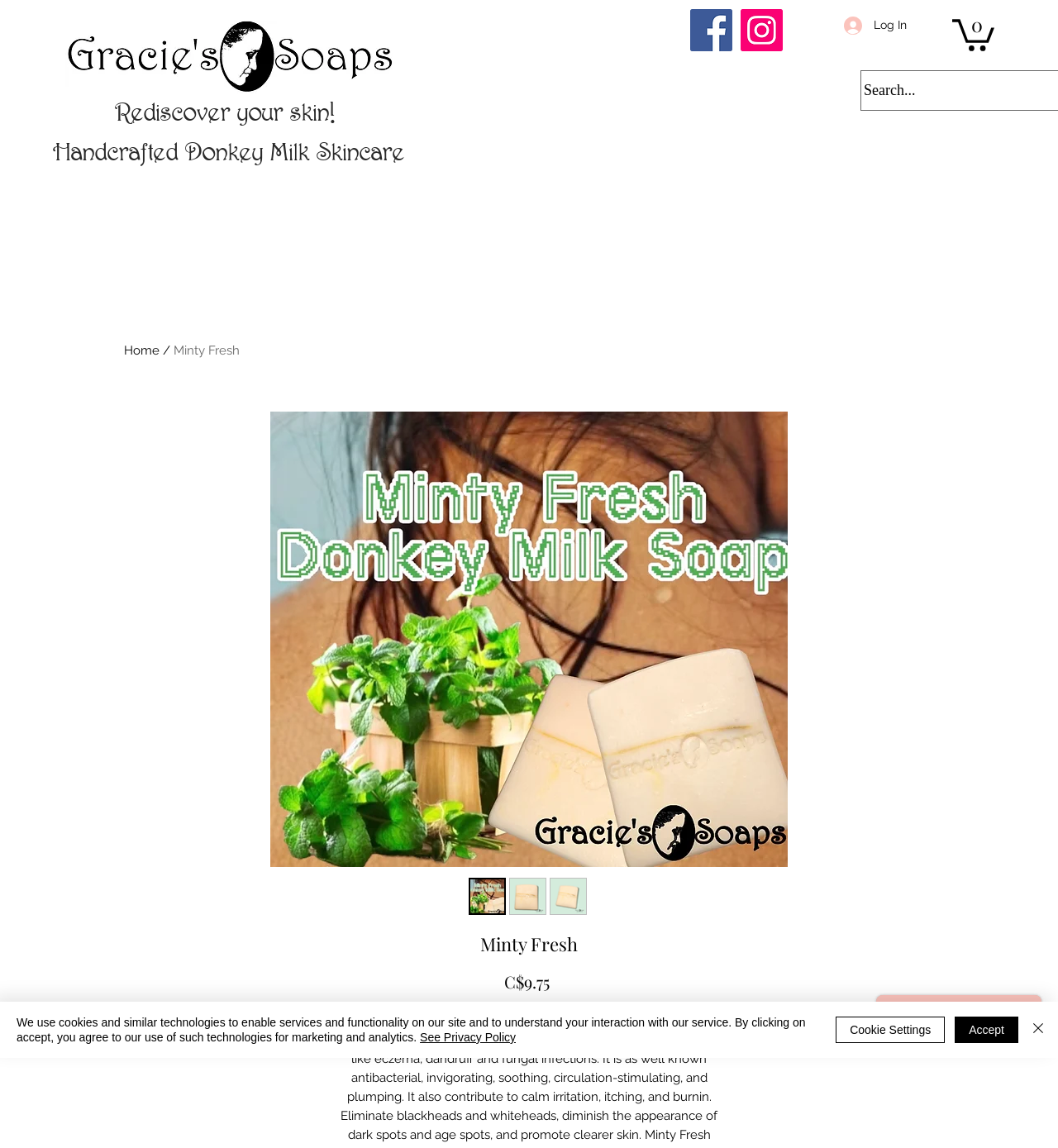How many thumbnails are there for the soap?
Please respond to the question with a detailed and informative answer.

I counted the number of button elements with the text 'Thumbnail: Minty Fresh' which are located below the main image of the soap, and found that there are three of them.